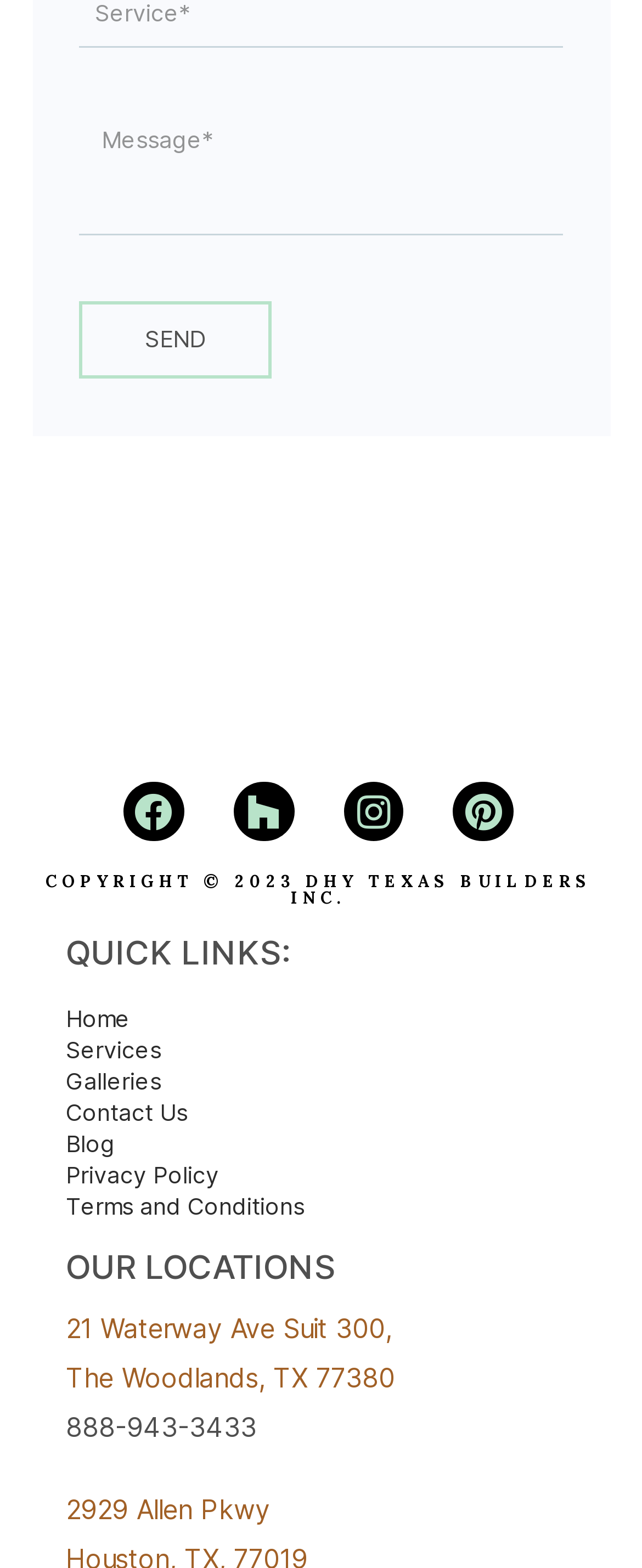Kindly respond to the following question with a single word or a brief phrase: 
What is the address of the company?

21 Waterway Ave Suit 300, The Woodlands, TX 77380